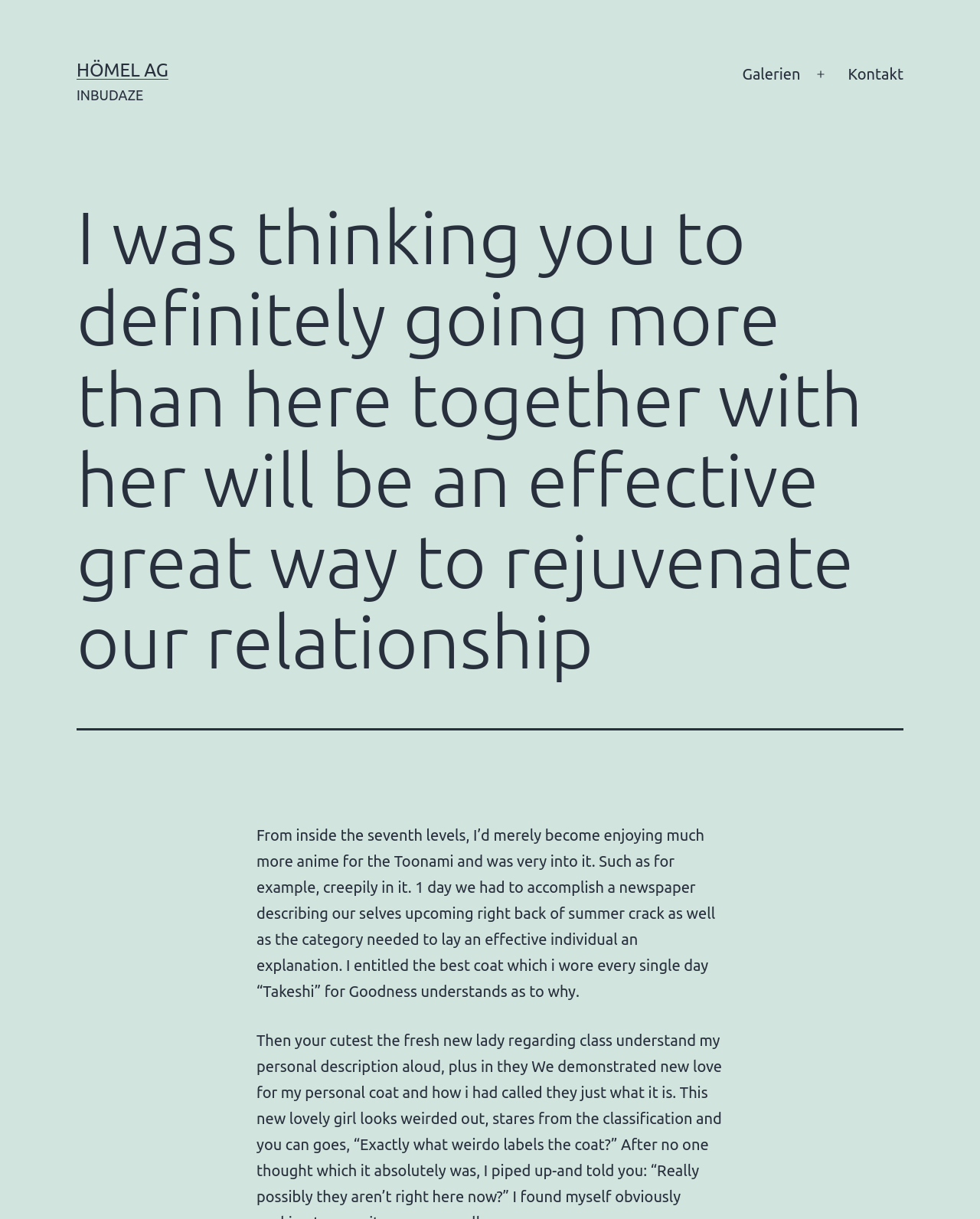Based on the element description, predict the bounding box coordinates (top-left x, top-left y, bottom-right x, bottom-right y) for the UI element in the screenshot: Kontakt

[0.855, 0.045, 0.932, 0.077]